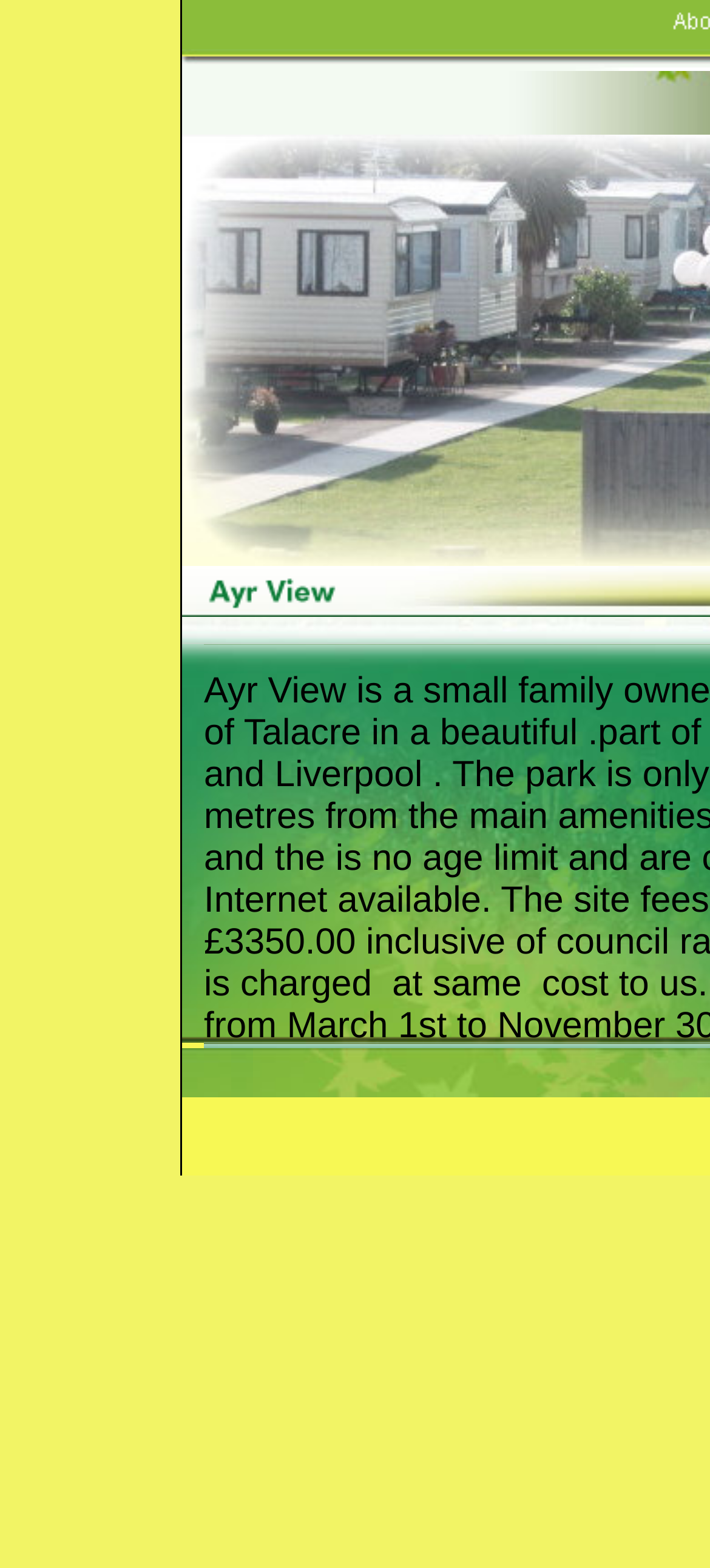Provide a thorough description of the webpage you see.

The webpage is a welcome page that features a collection of images arranged in a grid-like structure. There are multiple rows of images, with each row containing several images of varying sizes. 

At the top, there is a large image that spans across the top section of the page. Below it, there are two rows of images, each containing four images of similar sizes. The images in these rows are aligned horizontally and are positioned close to each other.

Further down the page, there are more rows of images, each containing two to four images. These images are also aligned horizontally and are positioned close to each other. Some of these images are smaller in size compared to the ones at the top.

Towards the bottom of the page, there is a smaller image positioned to the left, followed by a series of even smaller images aligned horizontally to its right. The last element on the page is a small, empty table cell with no content.

Overall, the webpage is dominated by images, with minimal text content. The images are arranged in a structured manner, creating a visually appealing layout.